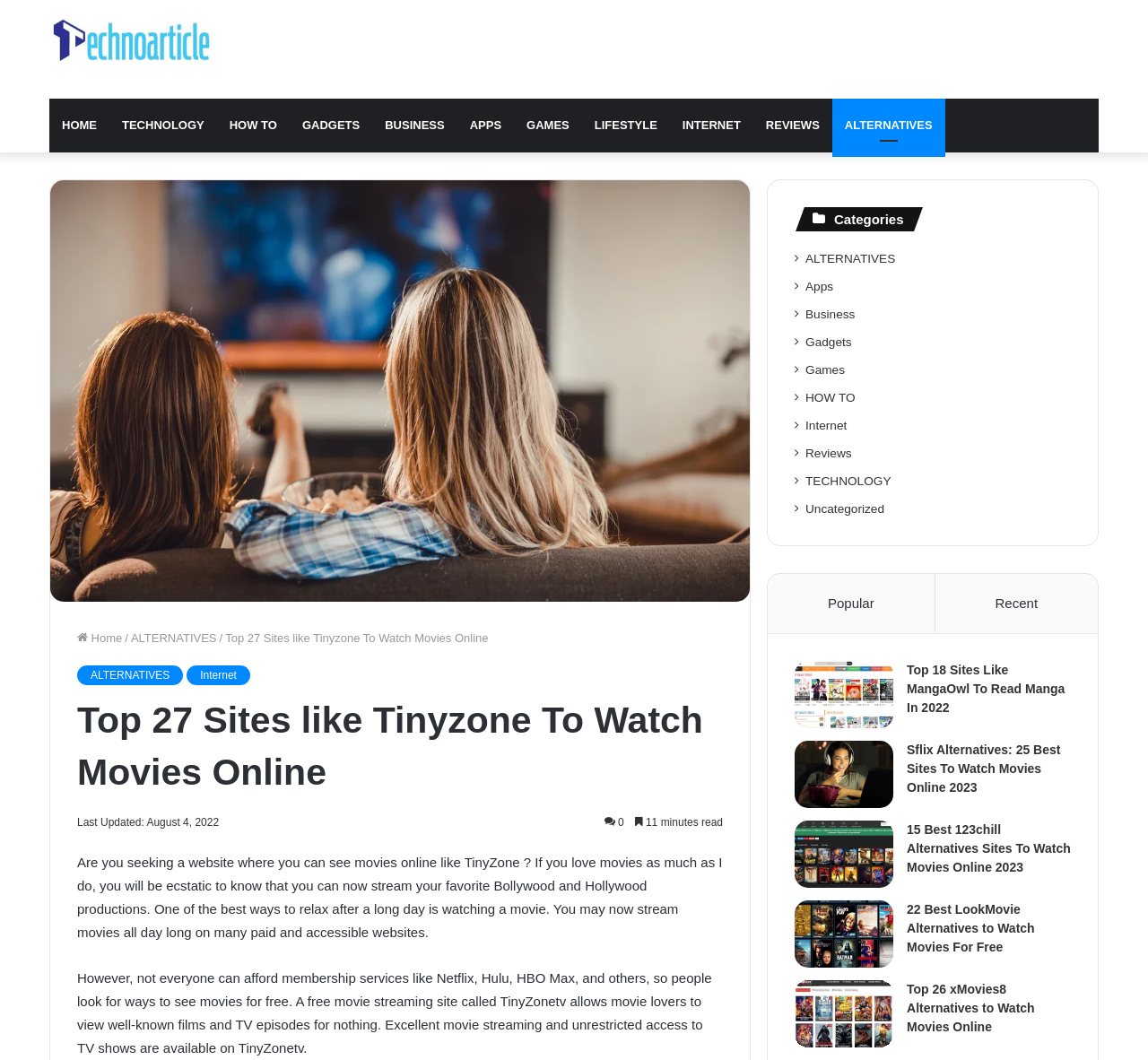Find the bounding box coordinates of the clickable element required to execute the following instruction: "click on the link to Silvio Moioli's homepage". Provide the coordinates as four float numbers between 0 and 1, i.e., [left, top, right, bottom].

None